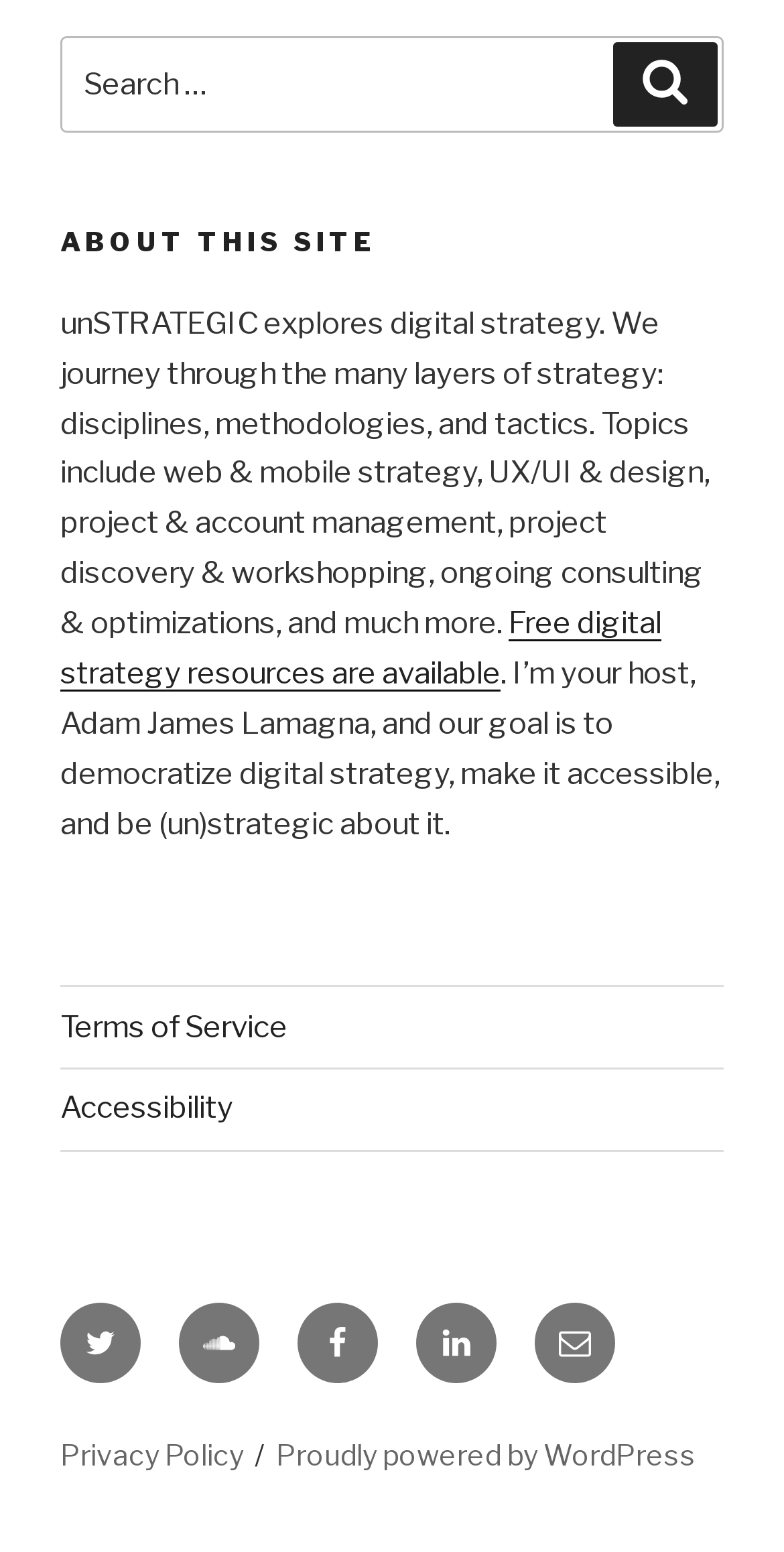Respond to the following query with just one word or a short phrase: 
What is the name of the host?

Adam James Lamagna